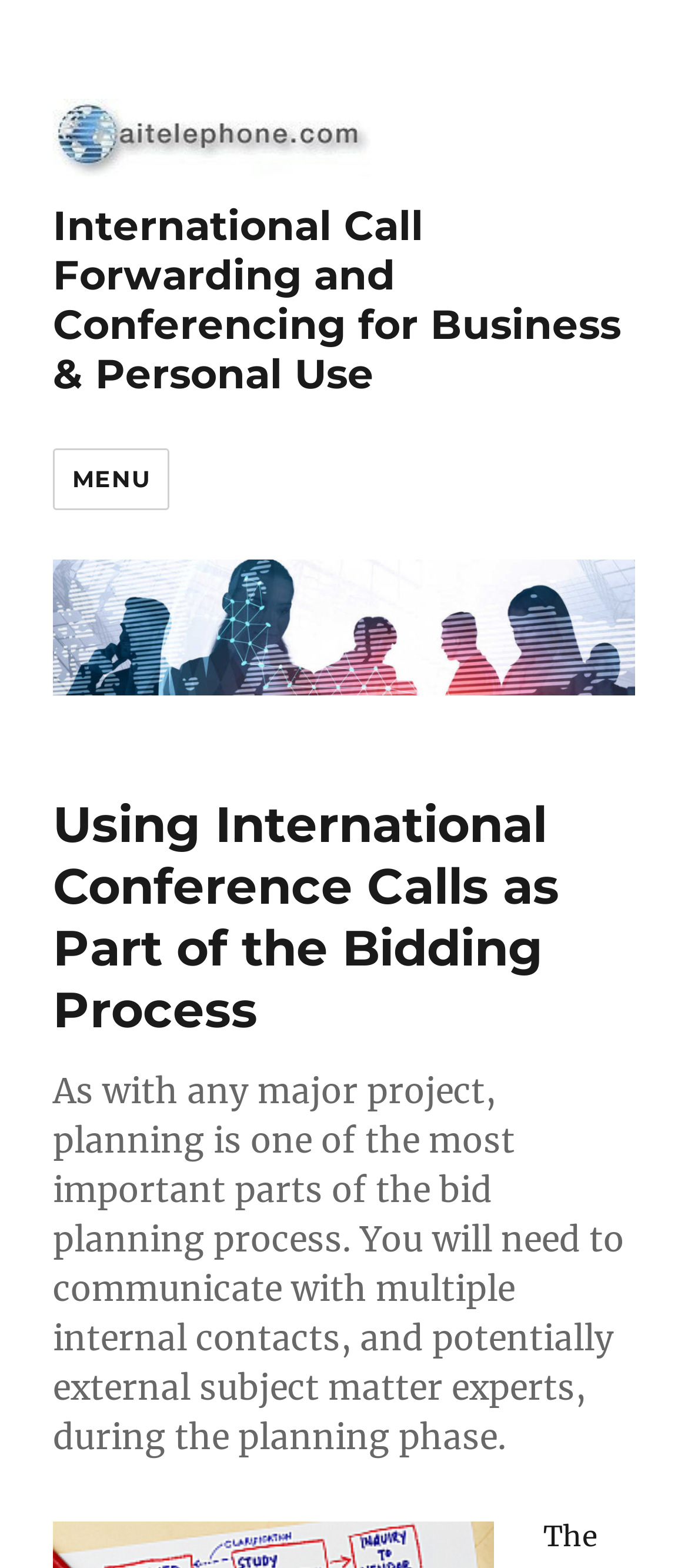Please reply with a single word or brief phrase to the question: 
What is the main topic of the webpage?

Using International Conference Calls